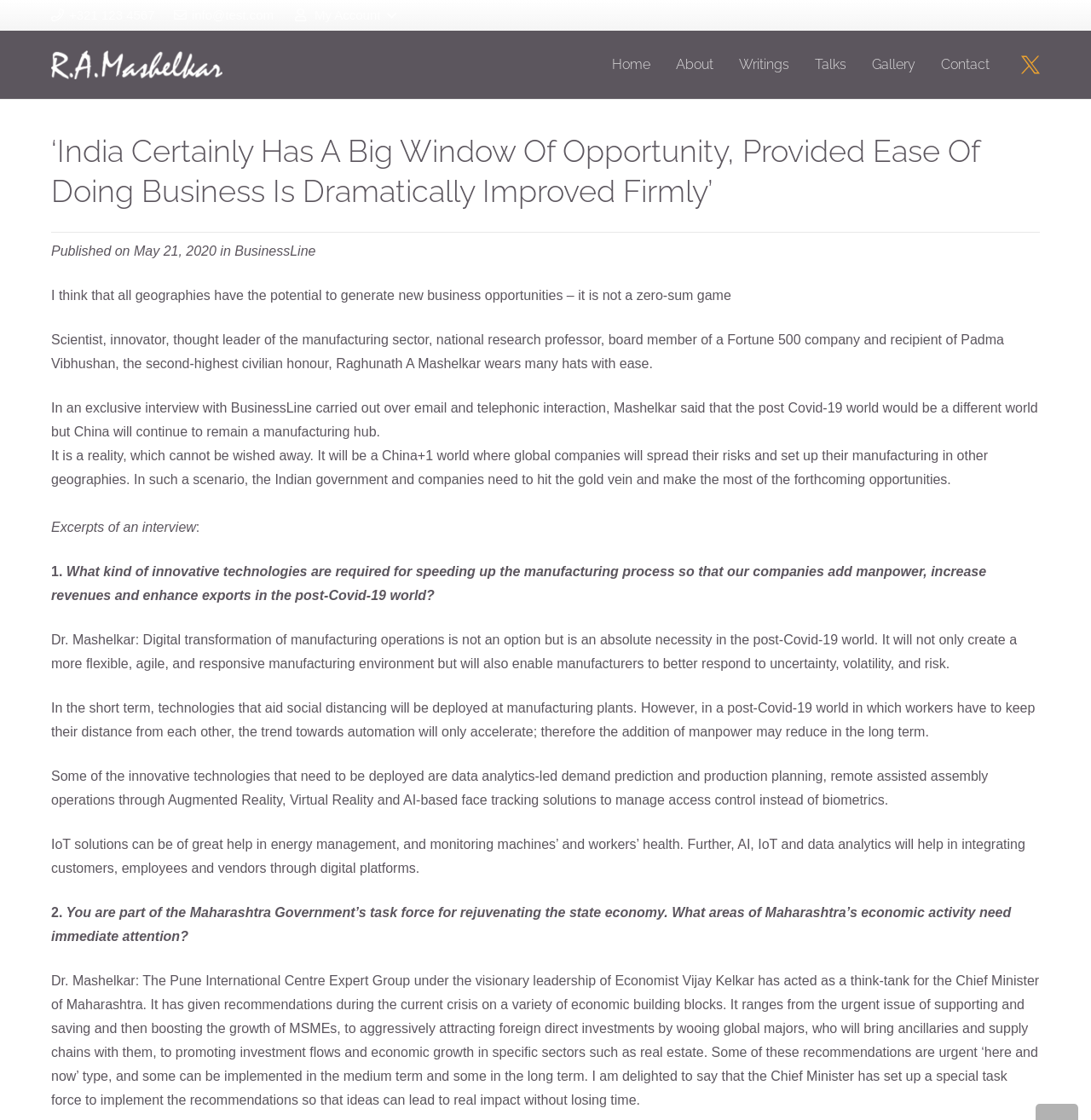What is the date of publication? From the image, respond with a single word or brief phrase.

May 21, 2020